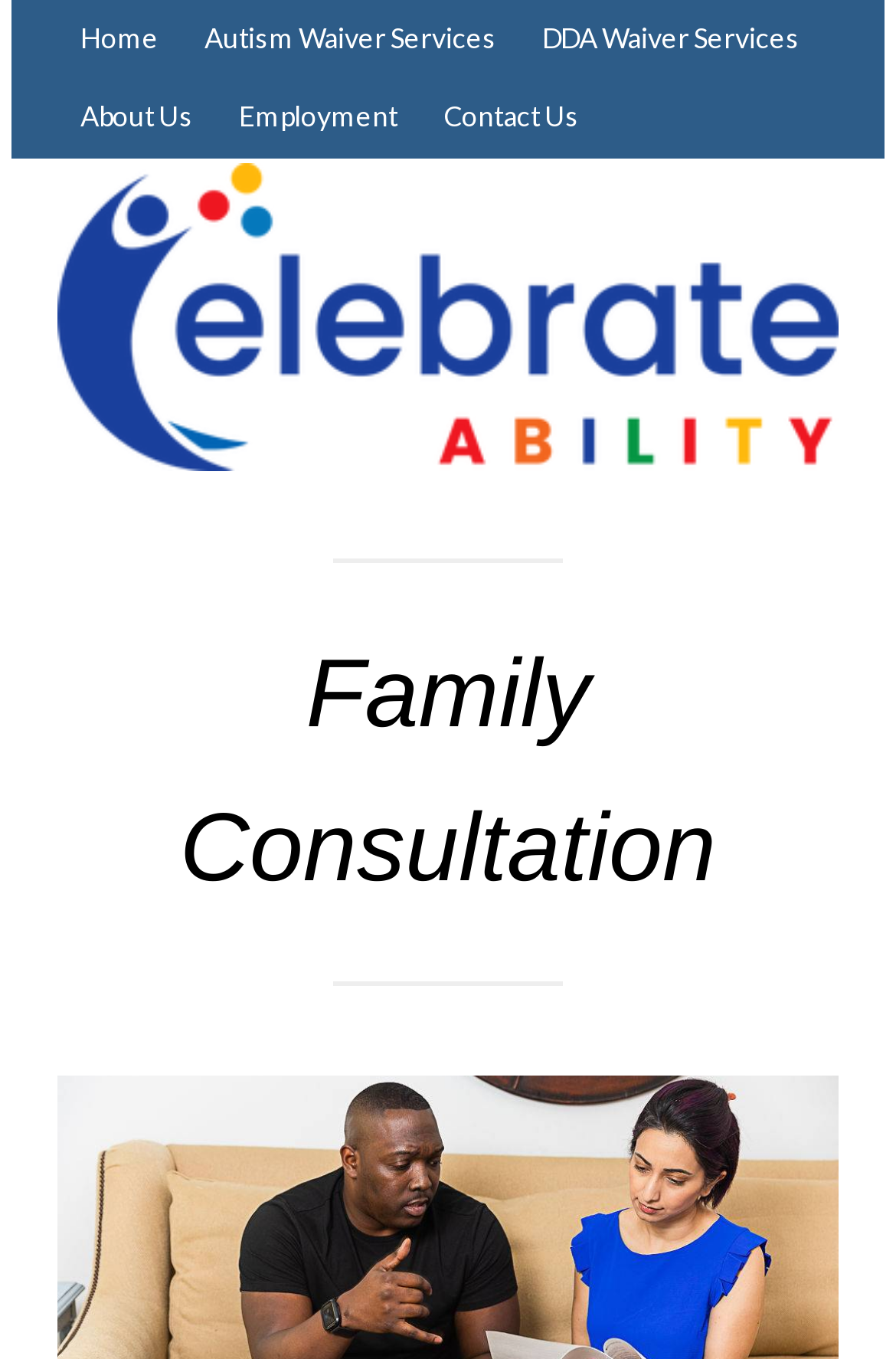Determine the bounding box of the UI element mentioned here: "Home". The coordinates must be in the format [left, top, right, bottom] with values ranging from 0 to 1.

[0.064, 0.0, 0.203, 0.057]